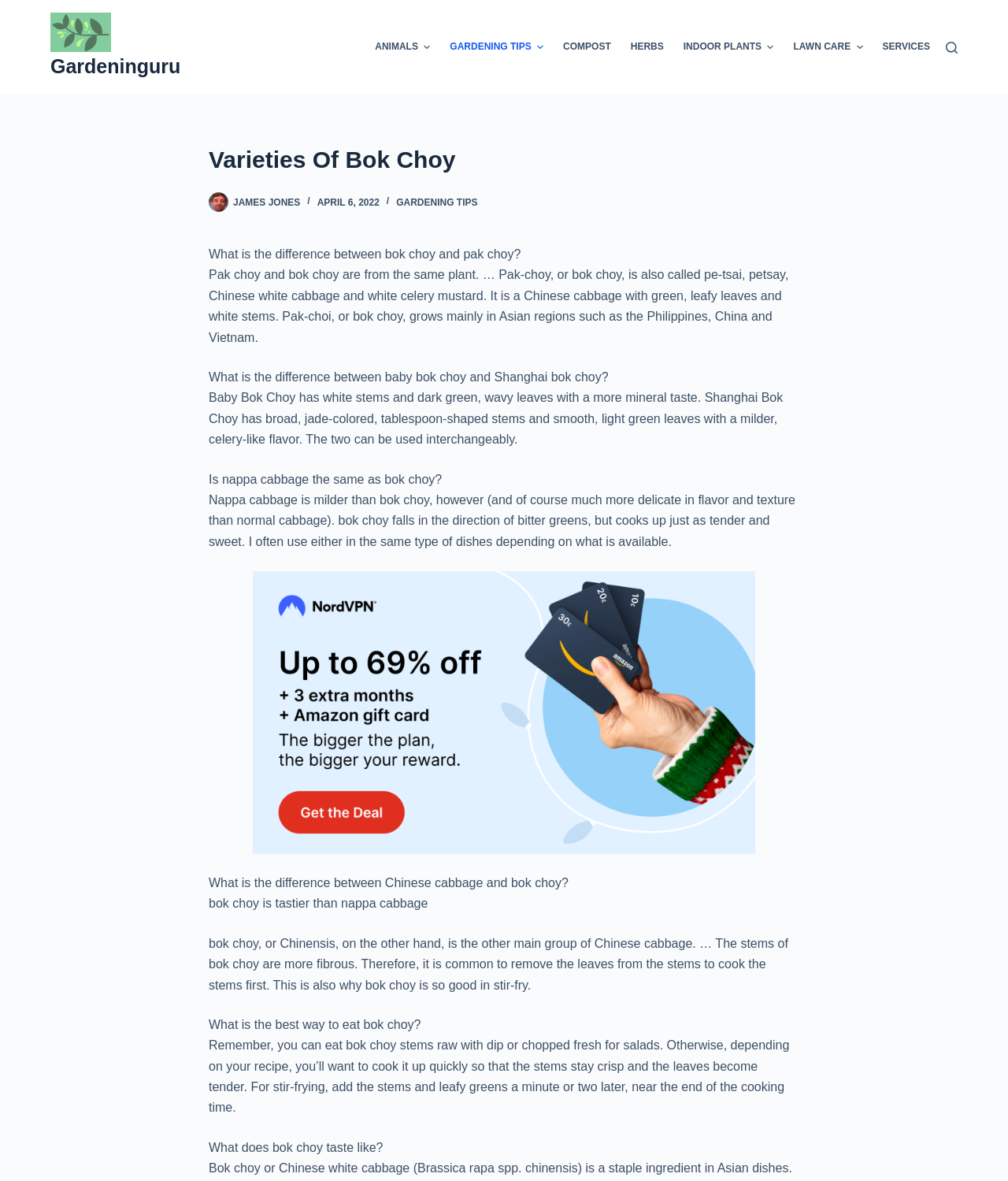Find the UI element described as: "Skip to content" and predict its bounding box coordinates. Ensure the coordinates are four float numbers between 0 and 1, [left, top, right, bottom].

[0.0, 0.0, 0.031, 0.013]